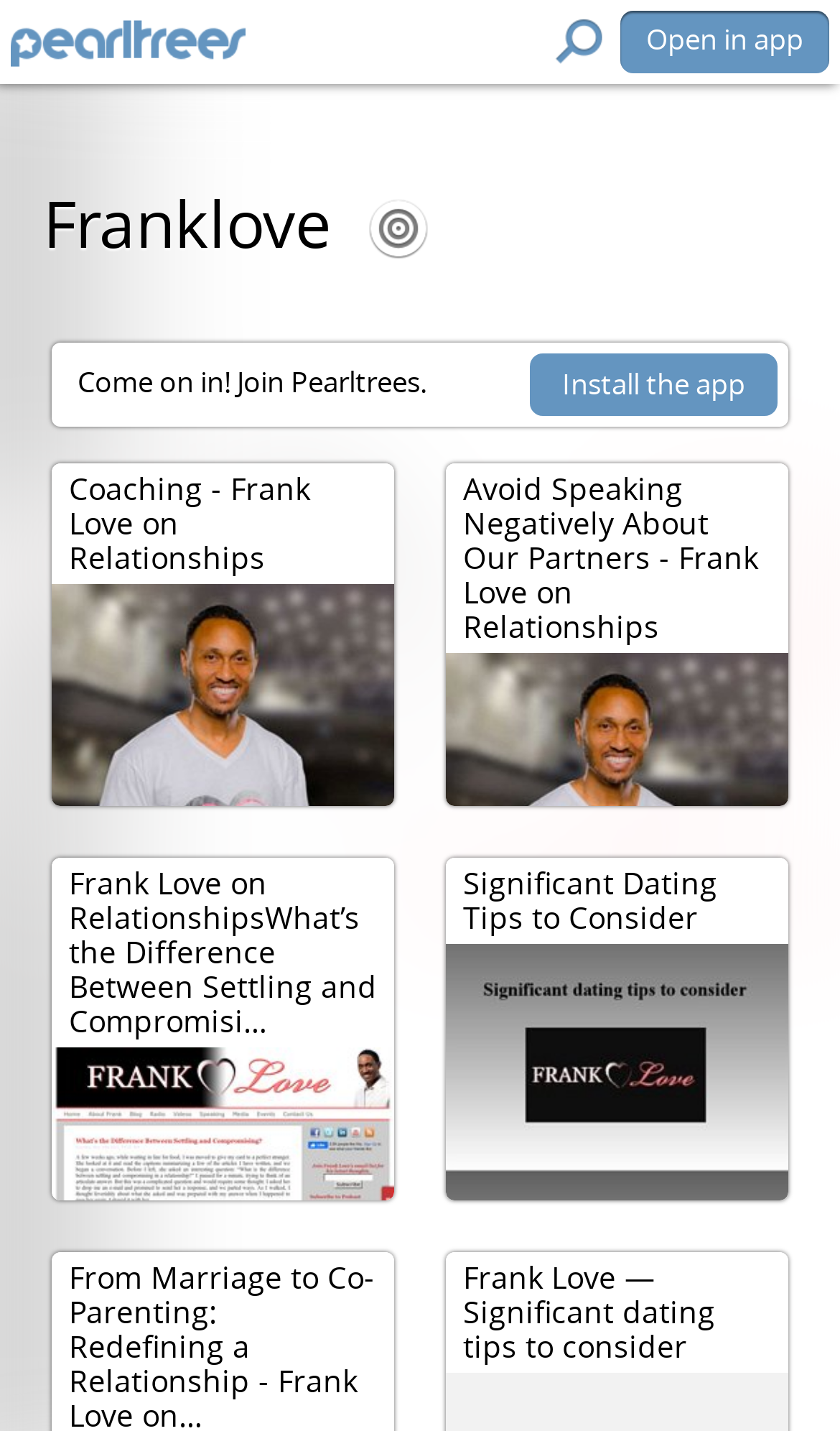Examine the image and give a thorough answer to the following question:
What is the name of the speaker?

The name of the speaker can be found in the top-left corner of the webpage, where it says 'Franklove'.